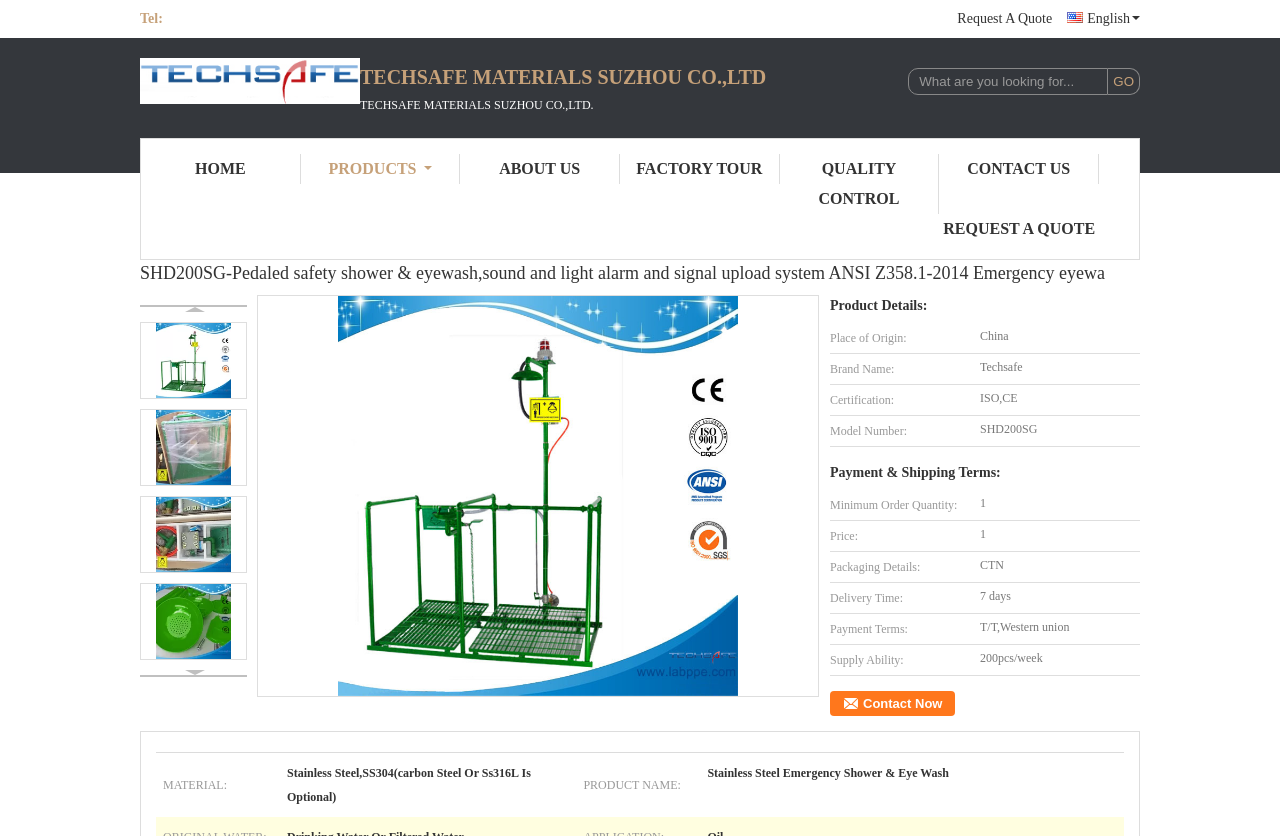Locate the bounding box coordinates of the element that needs to be clicked to carry out the instruction: "Contact Us". The coordinates should be given as four float numbers ranging from 0 to 1, i.e., [left, top, right, bottom].

None